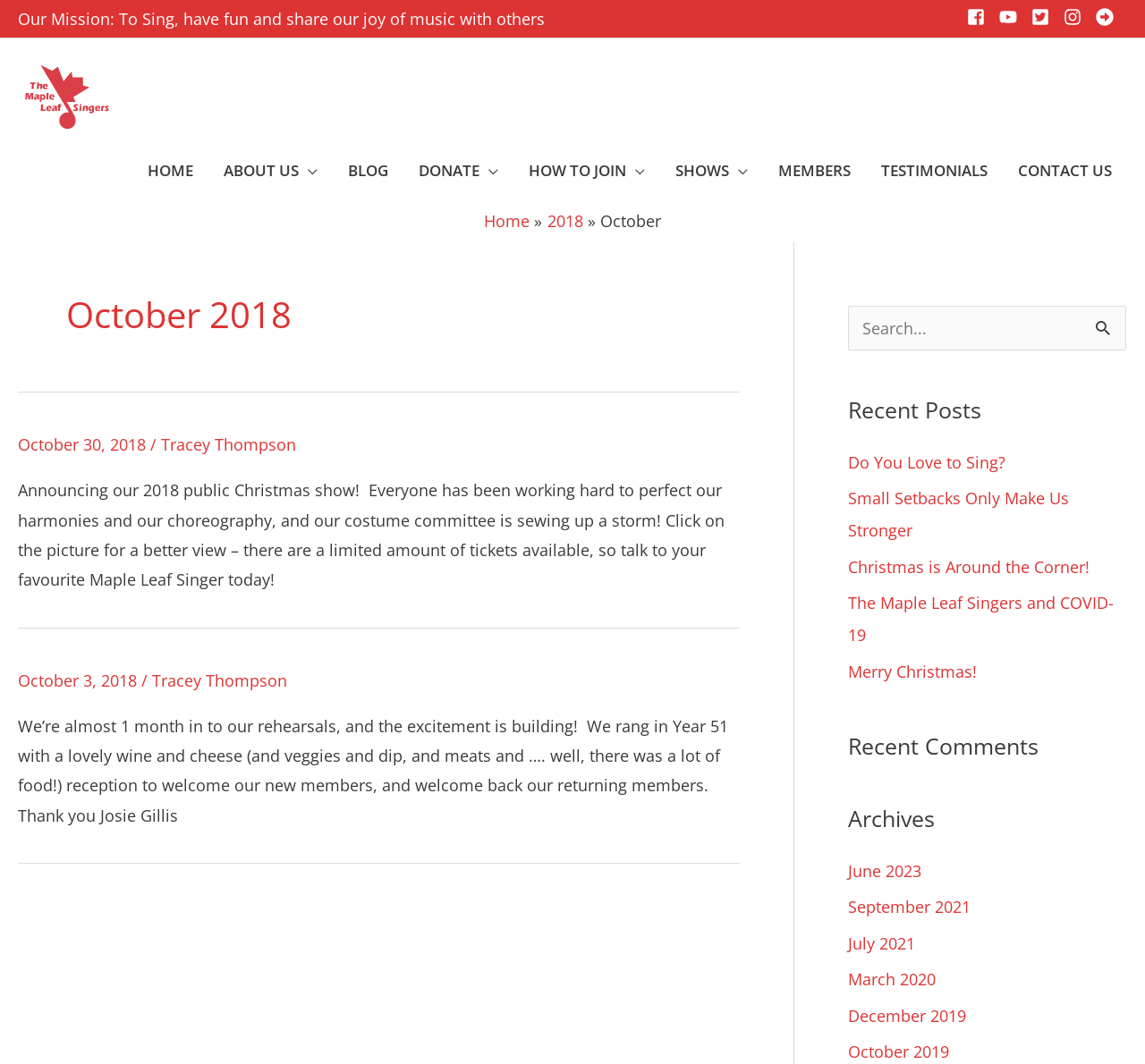How many archives are listed?
Using the visual information, respond with a single word or phrase.

6